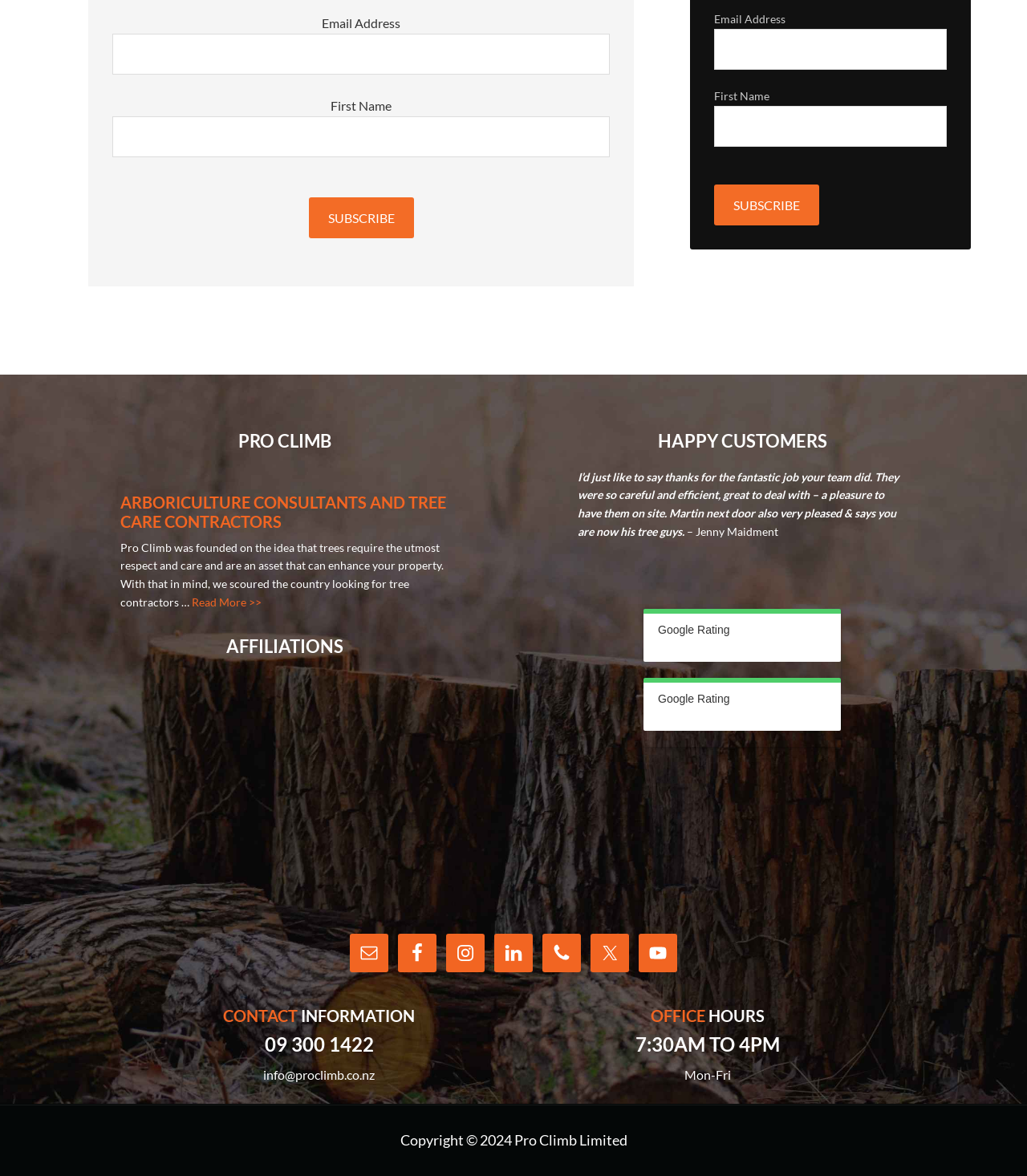Provide the bounding box coordinates of the section that needs to be clicked to accomplish the following instruction: "Email us."

[0.341, 0.794, 0.378, 0.827]